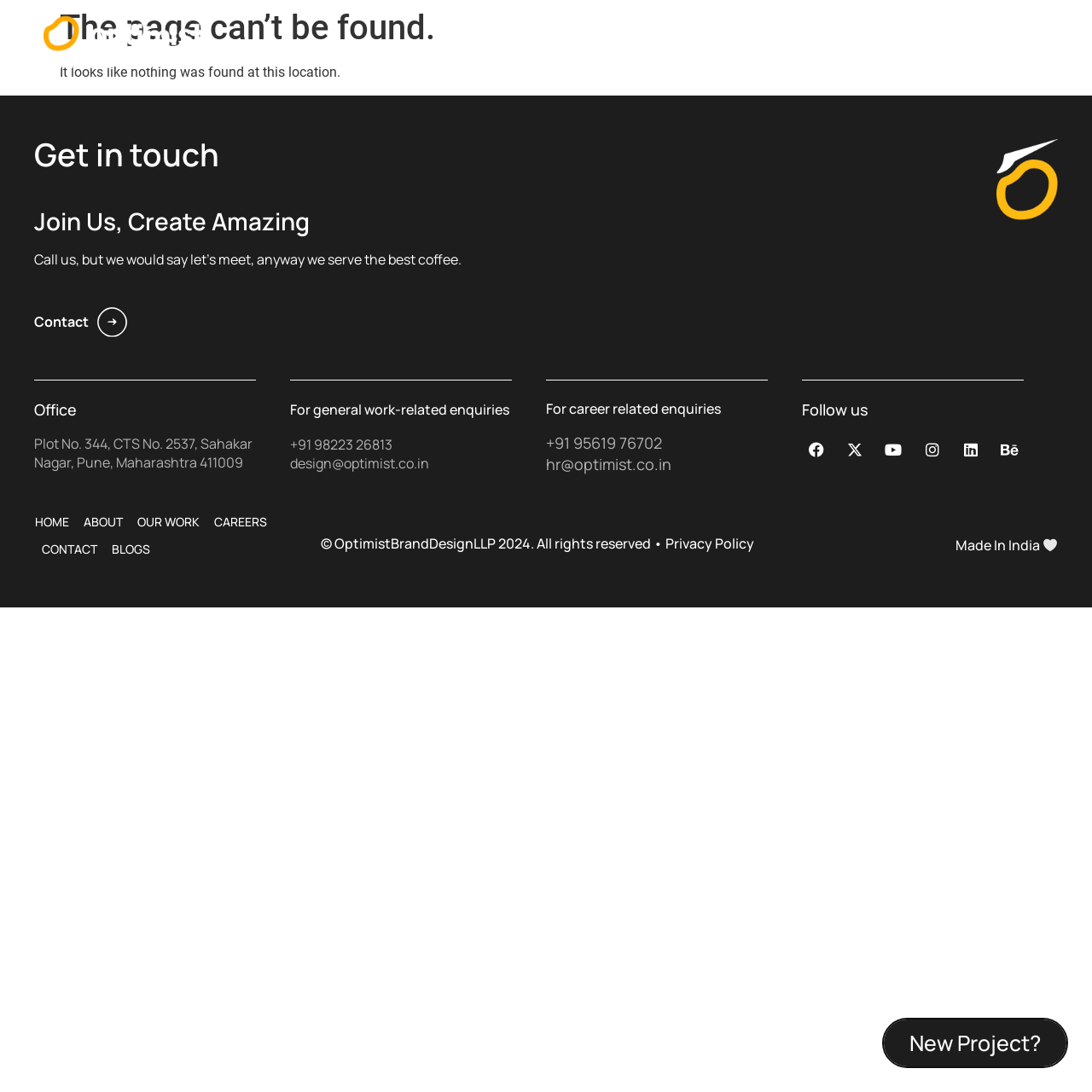Using the provided description: "Web Design & Development", find the bounding box coordinates of the corresponding UI element. The output should be four float numbers between 0 and 1, in the format [left, top, right, bottom].

[0.494, 0.023, 0.684, 0.059]